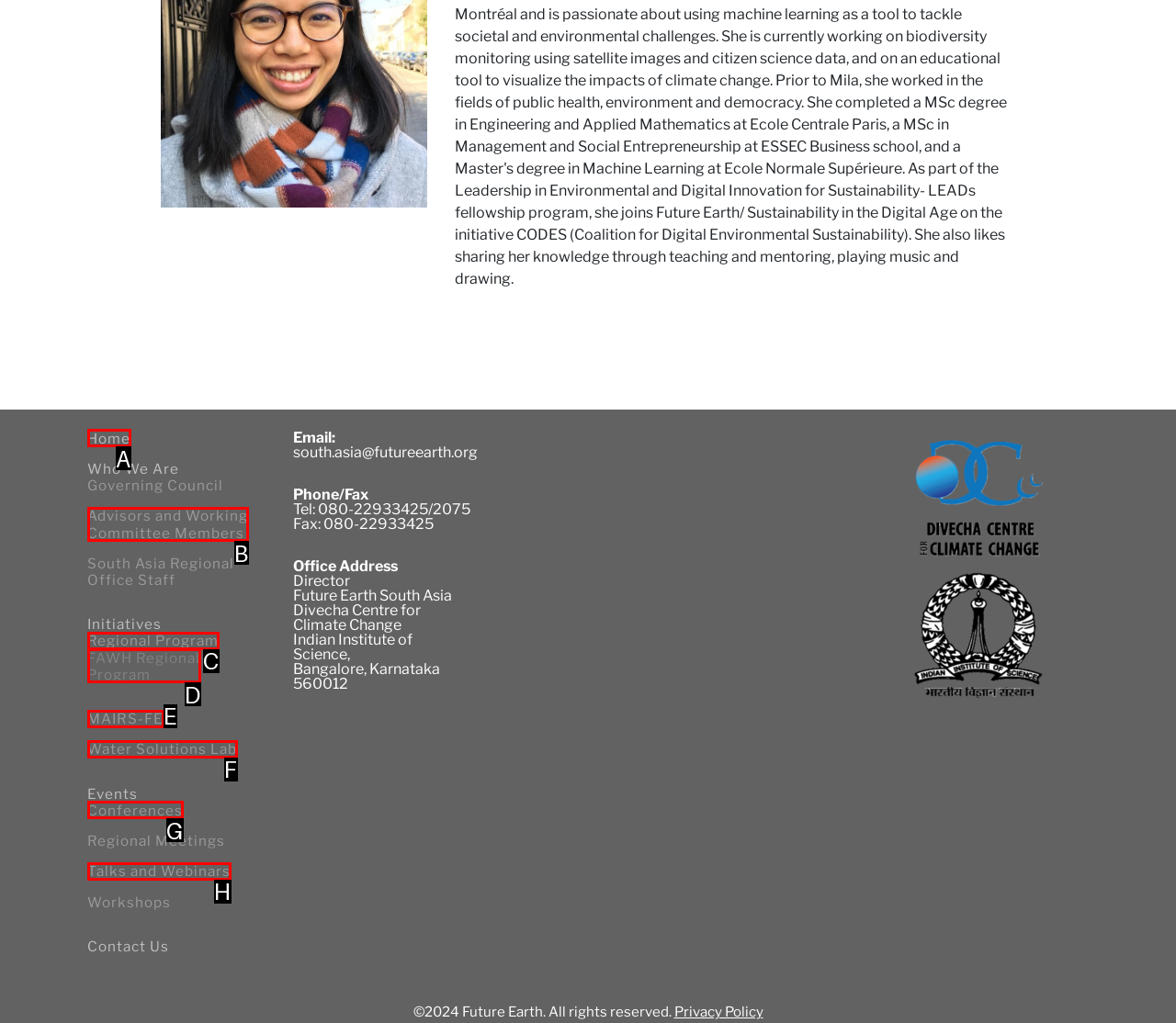Select the letter that corresponds to this element description: Conferences
Answer with the letter of the correct option directly.

G